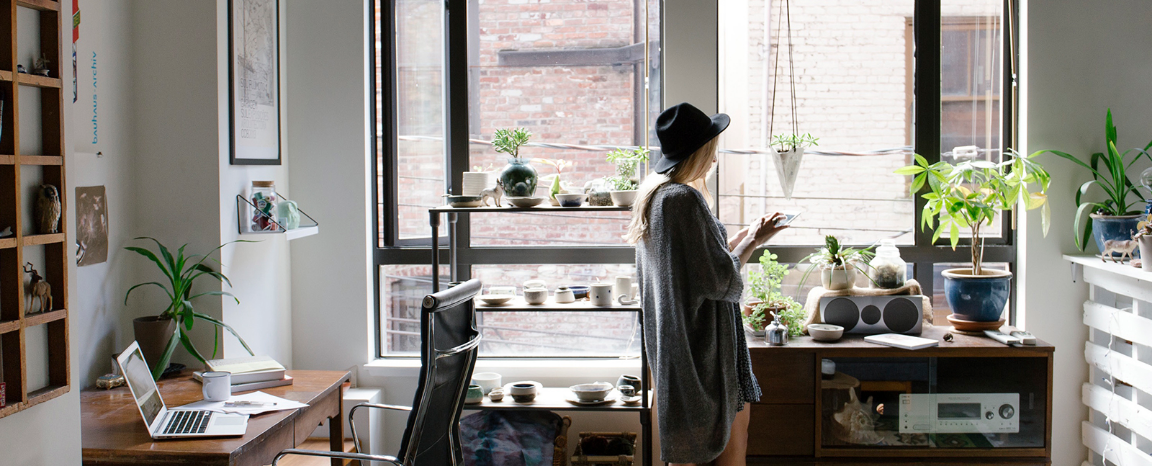Produce a meticulous caption for the image.

In a cozy, sunlit room, a woman stands near a large window, seemingly engaged with her mobile device. She wears a stylish black hat and a soft, oversized gray cardigan that enhances her relaxed vibe. Surrounding her are lush green plants, both on the window sill and several pottery items that add a touch of nature and artistry to the space. 

To her left, a wooden desk is neatly arranged with a laptop and a white mug, offering a sense of productivity amidst the calm interior. The room's decor is beautifully complemented by the natural light streaming in, highlighting the texture of the exposed brick outside. A stylish cabinet holds various ceramic pieces and herbs, creating a serene and inviting atmosphere perfect for creativity and inspiration. This setting encapsulates a harmonious blend of comfort and functionality, ideal for anyone seeking a peaceful workspace in a vibrant city.